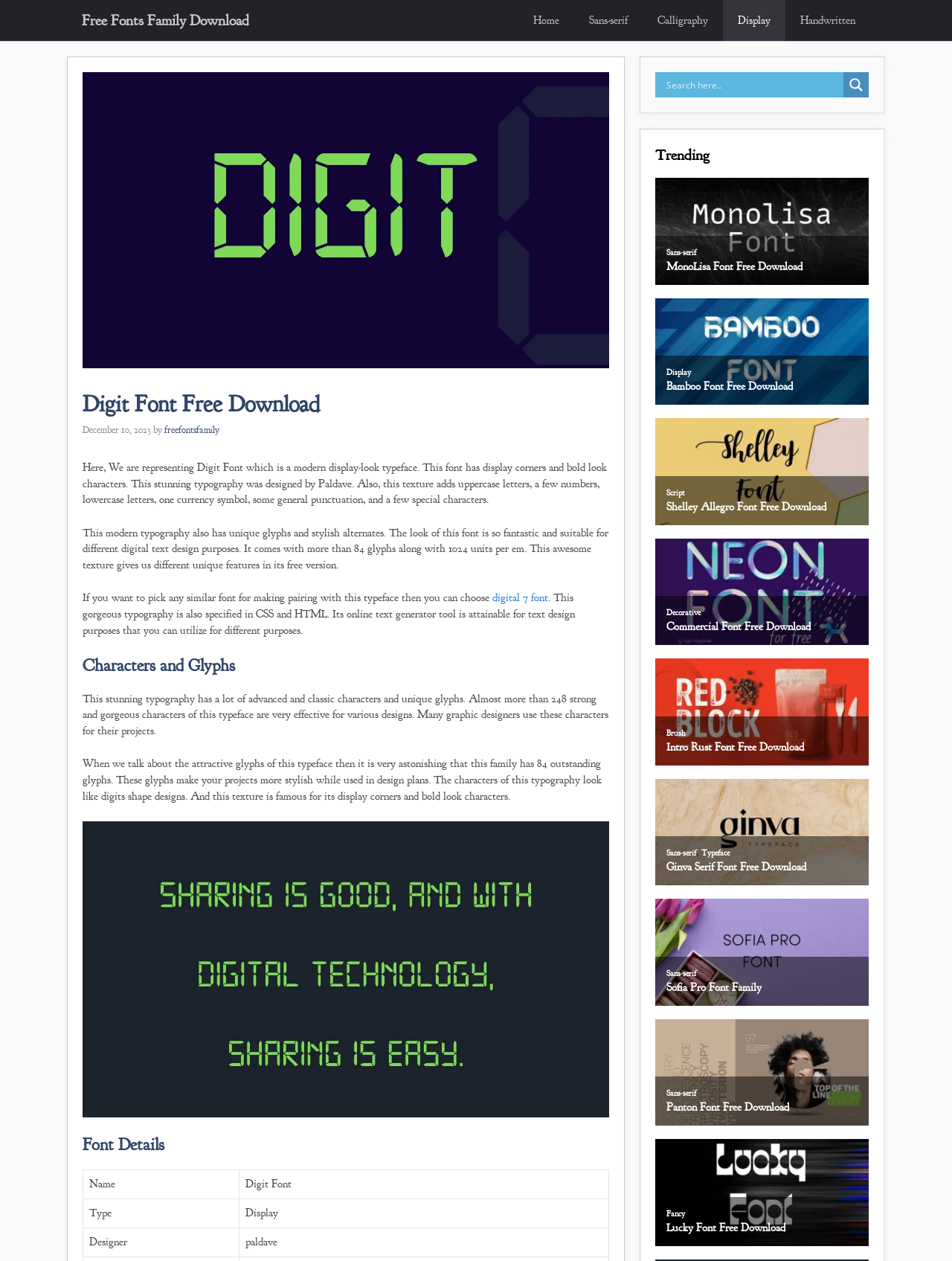Give a comprehensive overview of the webpage, including key elements.

This webpage is about the Digit Font, a modern display-look typeface designed by Paldave. At the top, there is a navigation bar with links to "Free Fonts Family Download", "Home", "Sans-serif", "Calligraphy", "Display", and "Handwritten". Below the navigation bar, there is a large image of the Digit Font.

The main content area is divided into sections. The first section has a heading "Digit Font Free Download" and a subheading with the date "December 10, 2023" and the author "freefontsfamily". Below this, there is a paragraph describing the Digit Font, its features, and its designer.

The next section has a heading "Characters and Glyphs" and describes the font's characters and glyphs in detail. There is another image of the Digit Font below this section.

The following section has a heading "Font Details" and displays the font's details in a table format, including its name, type, and designer.

On the right side of the page, there is a search form with a search input field and a search magnifier button. Below the search form, there is a section with a heading "Trending" and a list of links to other font downloads, including "Sans-serif", "MonoLisa Font Free Download", "Display", and more.

Overall, the webpage provides detailed information about the Digit Font, its features, and its designer, along with links to other related font downloads.